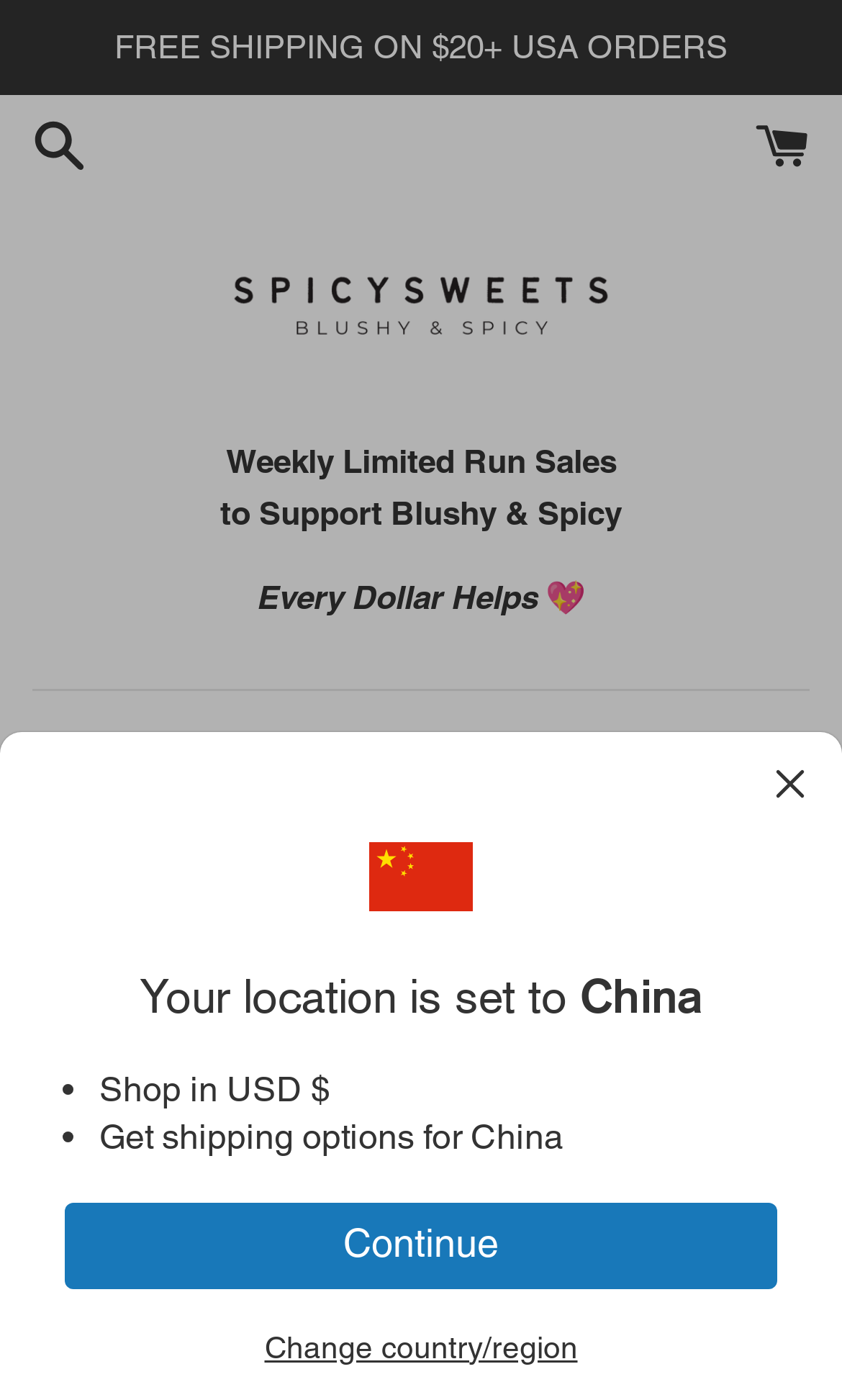Please find the bounding box for the UI component described as follows: "Cart (0)".

[0.897, 0.088, 0.962, 0.114]